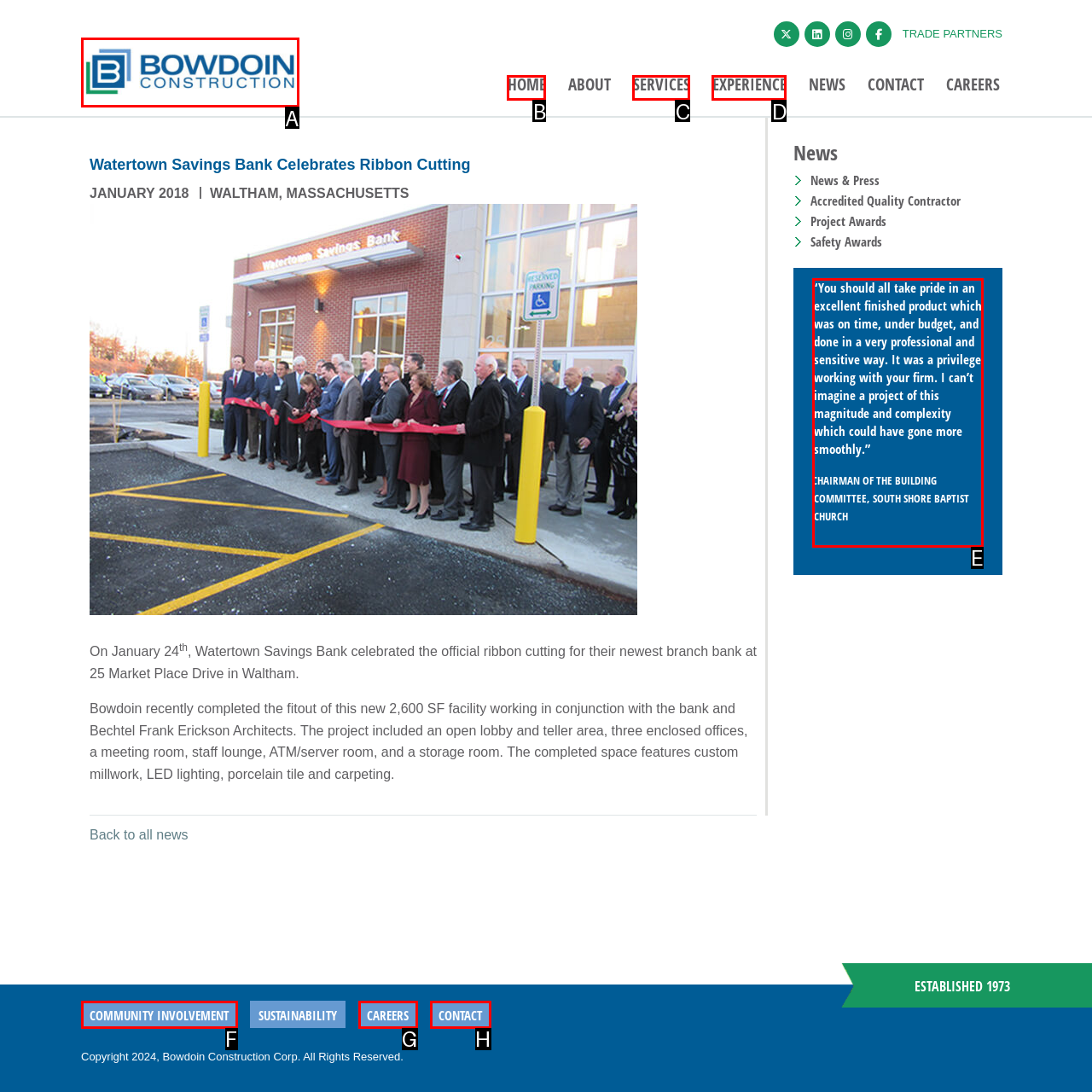For the task: Read the testimonial quote, tell me the letter of the option you should click. Answer with the letter alone.

E